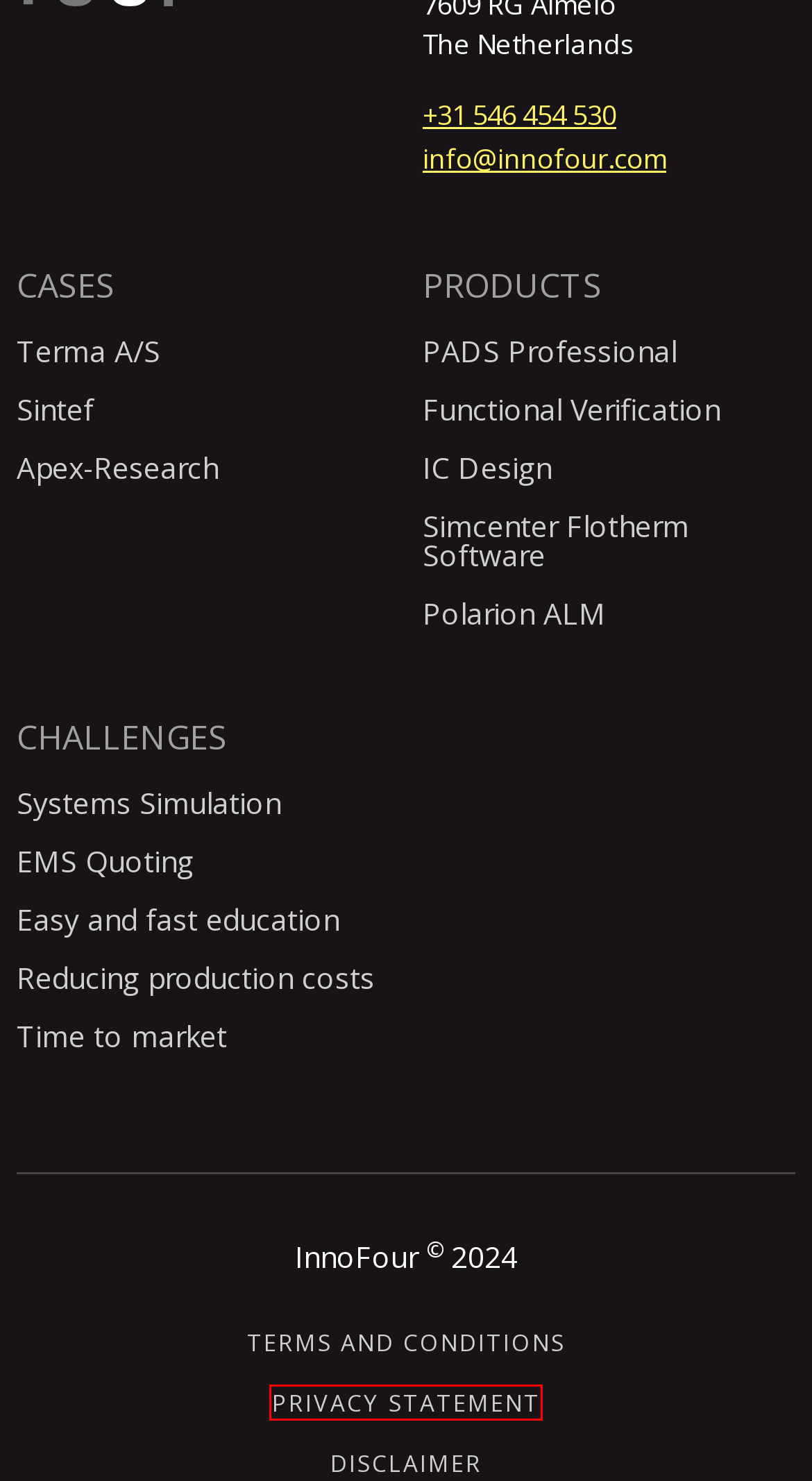Given a screenshot of a webpage with a red bounding box, please pick the webpage description that best fits the new webpage after clicking the element inside the bounding box. Here are the candidates:
A. Case Sintef - Reduce time to market | InnoFour
B. time to market | InnoFour
C. EMS Quoting | InnoFour
D. Case Apex - Comparing experimental and computational results | InnoFour
E. Functional Verification - SoC designs | InnoFour
F. Privacy statement | InnoFour
G. reducing production costs | InnoFour
H. IC Design - Verification  - EDA | InnoFour

F